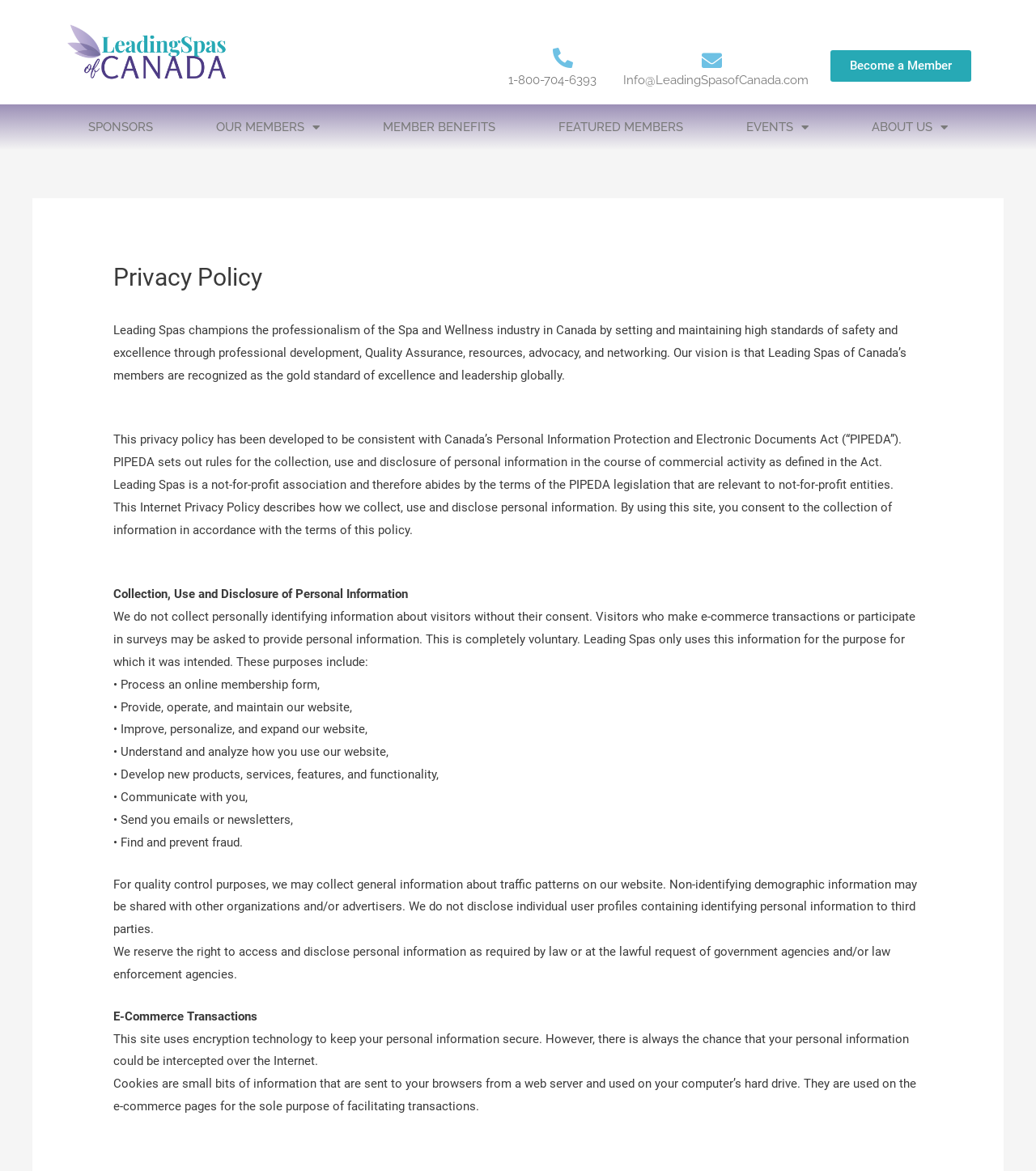Provide a thorough description of the webpage's content and layout.

The webpage is about the Privacy Policy of Leading Spas of Canada. At the top, there are several links and a phone number, 1-800-704-6393, and an email address, Info@LeadingSpasofCanada.com. A "Become a Member" button is located to the right of these links. 

Below these links, there is a navigation menu with several options, including "SPONSORS", "OUR MEMBERS", "MEMBER BENEFITS", "FEATURED MEMBERS", "EVENTS", and "ABOUT US". Each of these options has a dropdown menu.

The main content of the page is divided into sections, starting with a header that reads "Privacy Policy". The first section explains the purpose of the privacy policy and how it complies with Canada's Personal Information Protection and Electronic Documents Act (PIPEDA). 

The following sections describe how Leading Spas of Canada collects, uses, and discloses personal information. This includes information about e-commerce transactions, the use of cookies, and the security measures in place to protect personal information. The page also explains that Leading Spas of Canada may share non-identifying demographic information with other organizations and/or advertisers, but does not disclose individual user profiles containing identifying personal information to third parties.